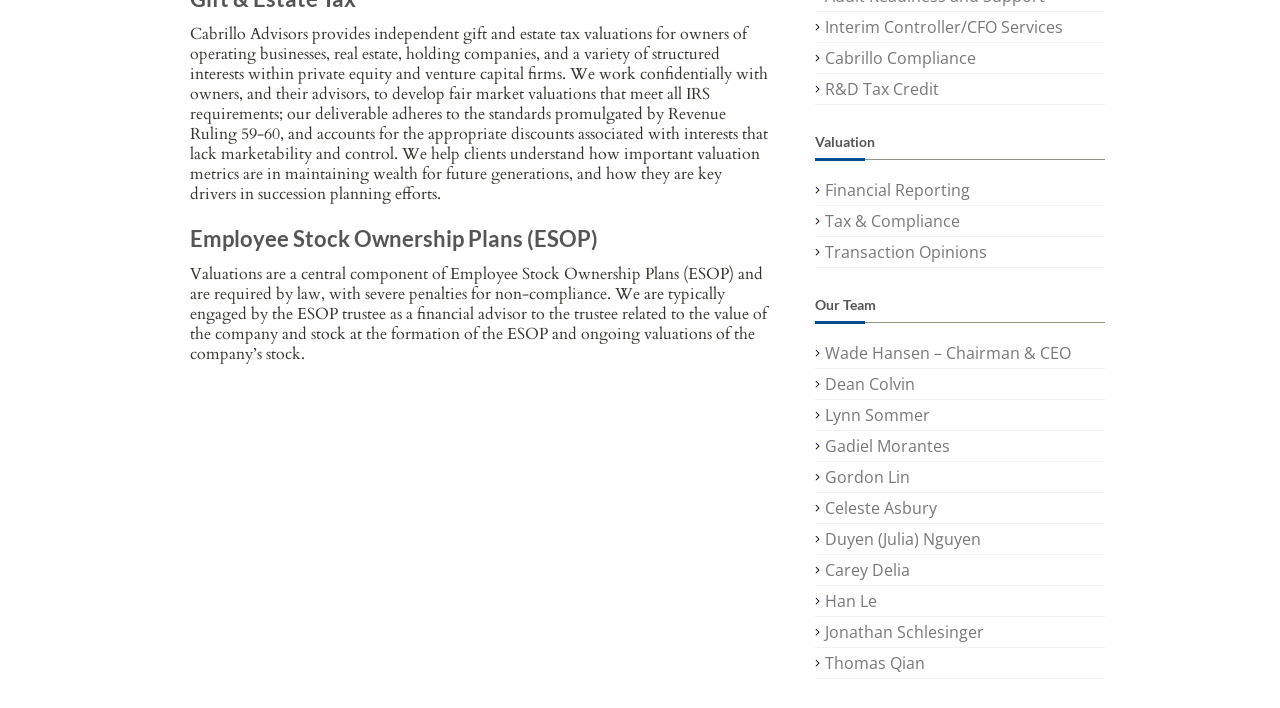Determine the bounding box for the UI element as described: "Duyen (Julia) Nguyen". The coordinates should be represented as four float numbers between 0 and 1, formatted as [left, top, right, bottom].

[0.645, 0.746, 0.766, 0.777]